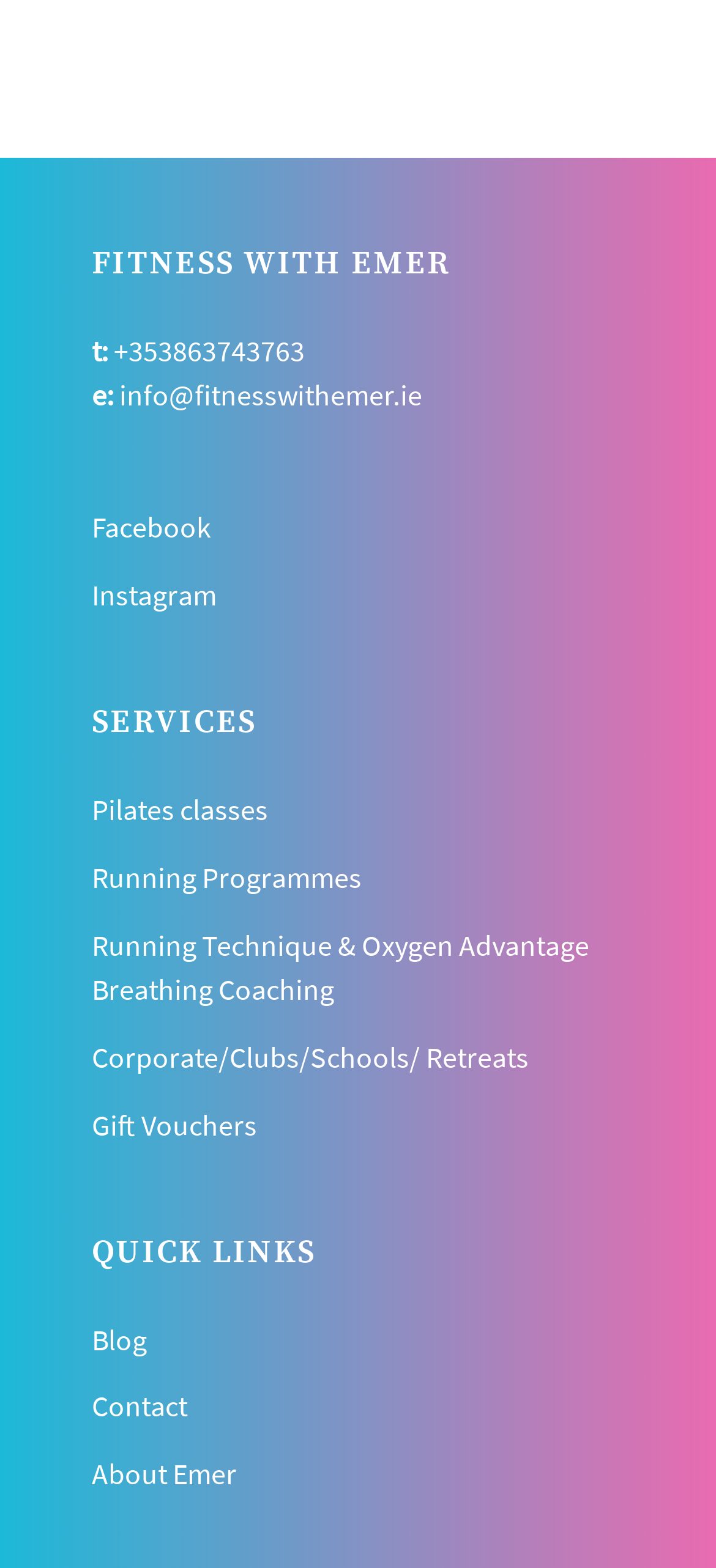Given the element description "parent_node: Search aria-label="search" name="searchterms"" in the screenshot, predict the bounding box coordinates of that UI element.

None